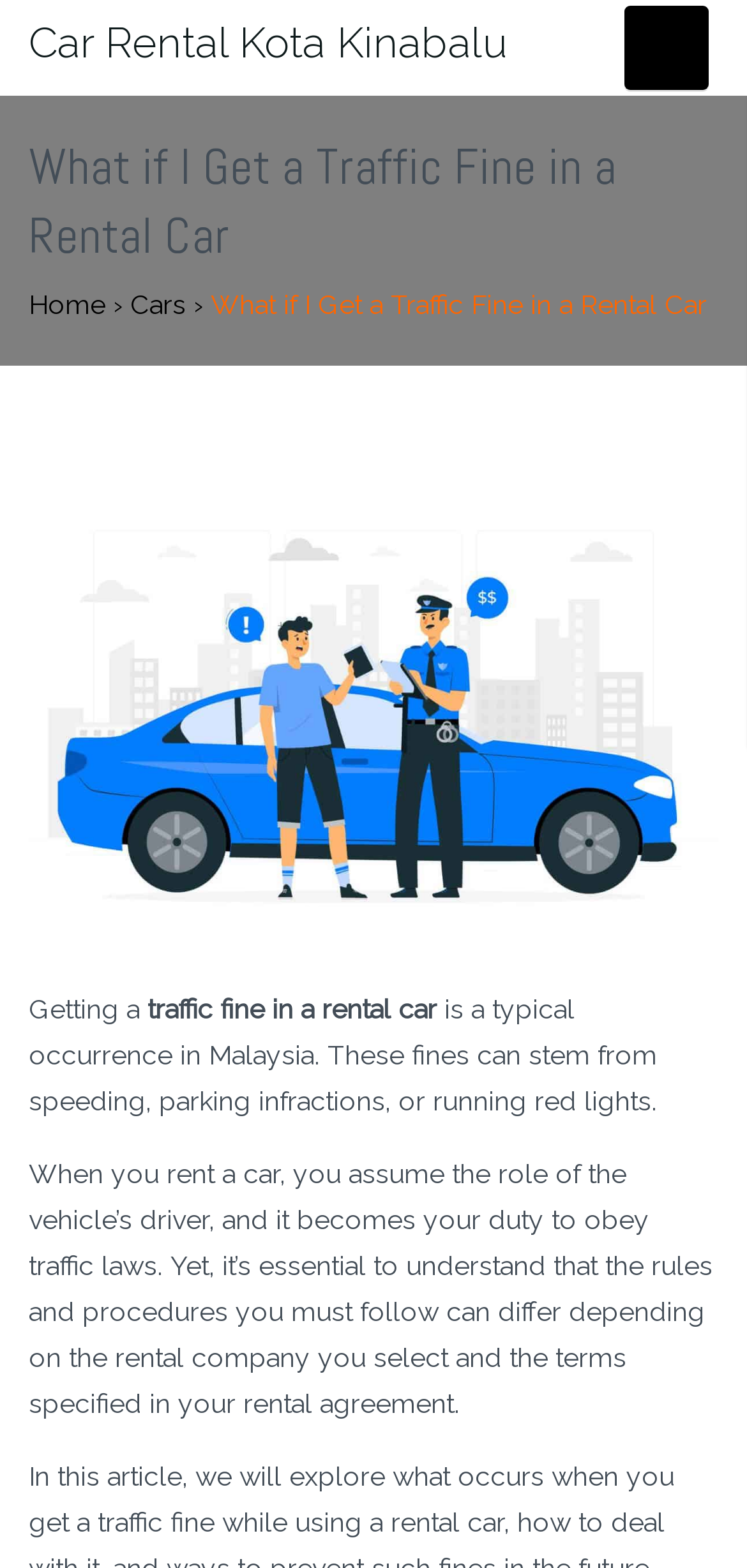Answer the question with a brief word or phrase:
What is the role of the renter in a rental car?

Vehicle's driver